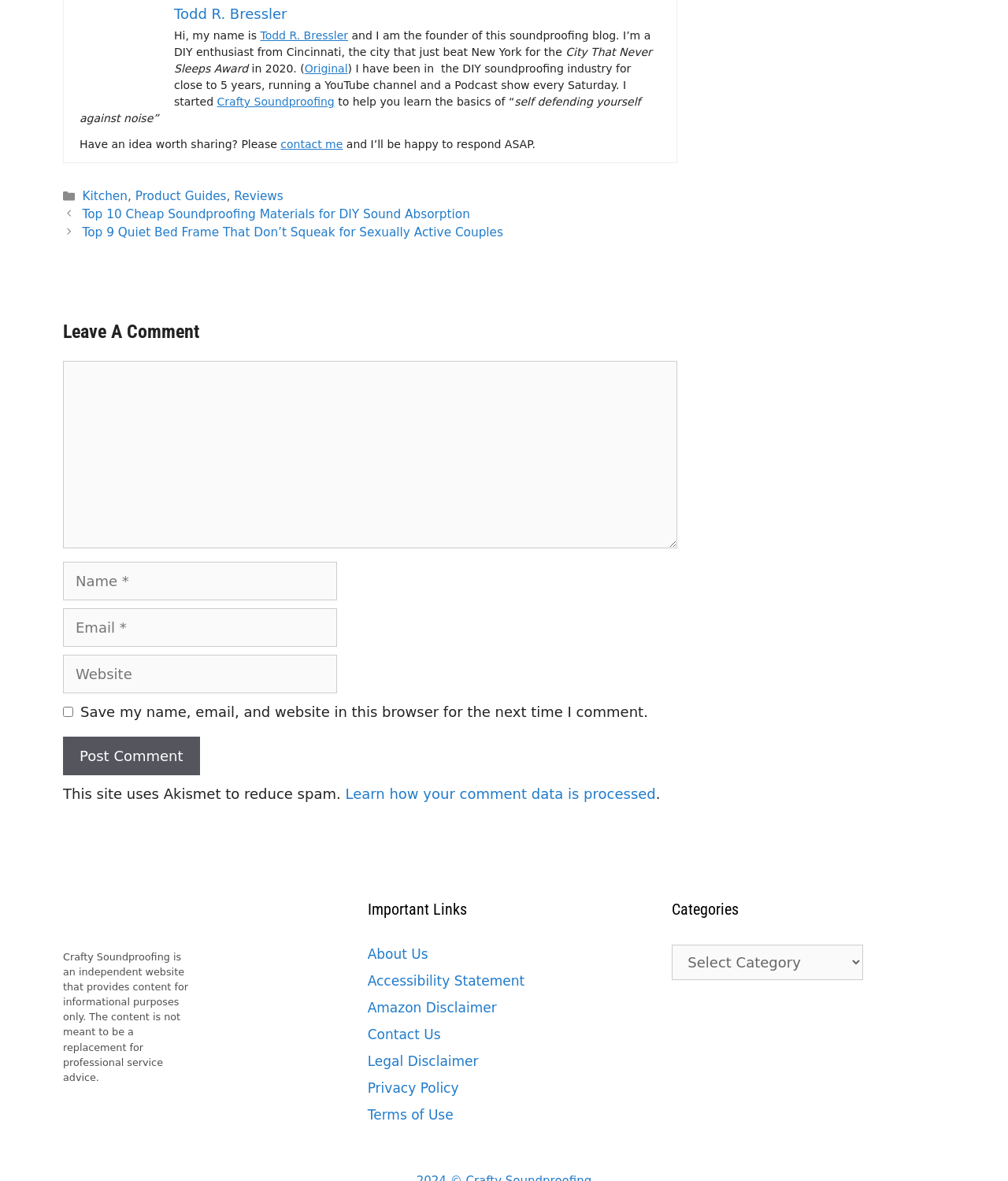Determine the bounding box for the UI element described here: "Todd R. Bressler".

[0.173, 0.005, 0.285, 0.019]